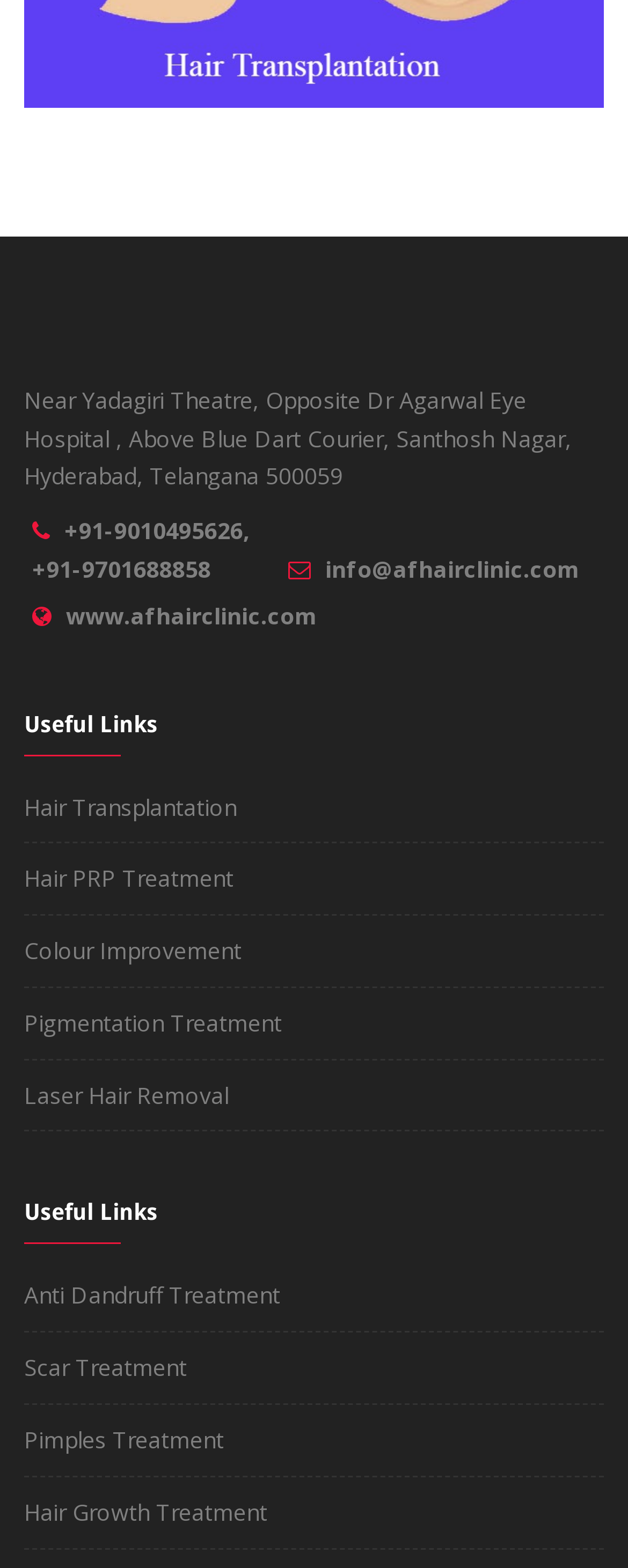Pinpoint the bounding box coordinates of the clickable area necessary to execute the following instruction: "Call the clinic". The coordinates should be given as four float numbers between 0 and 1, namely [left, top, right, bottom].

[0.051, 0.329, 0.397, 0.372]